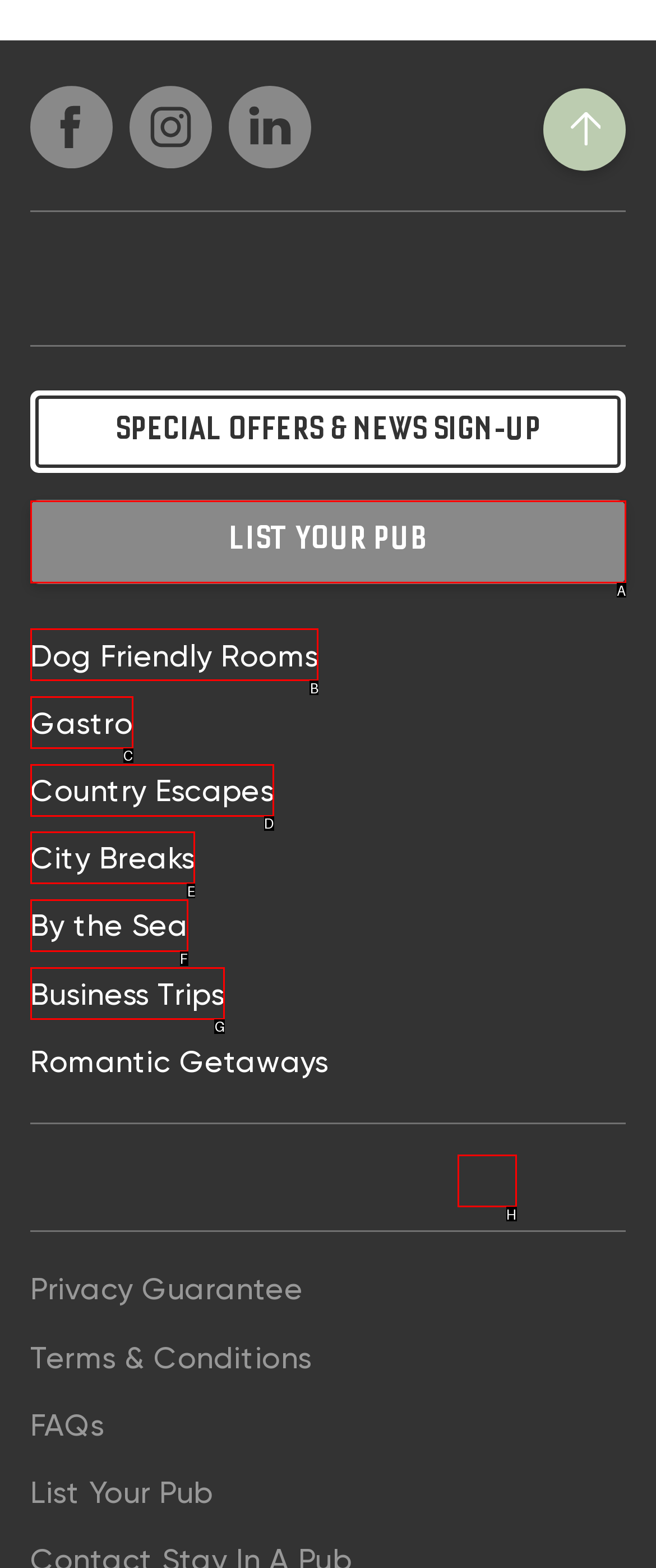Find the UI element described as: City Breaks
Reply with the letter of the appropriate option.

E